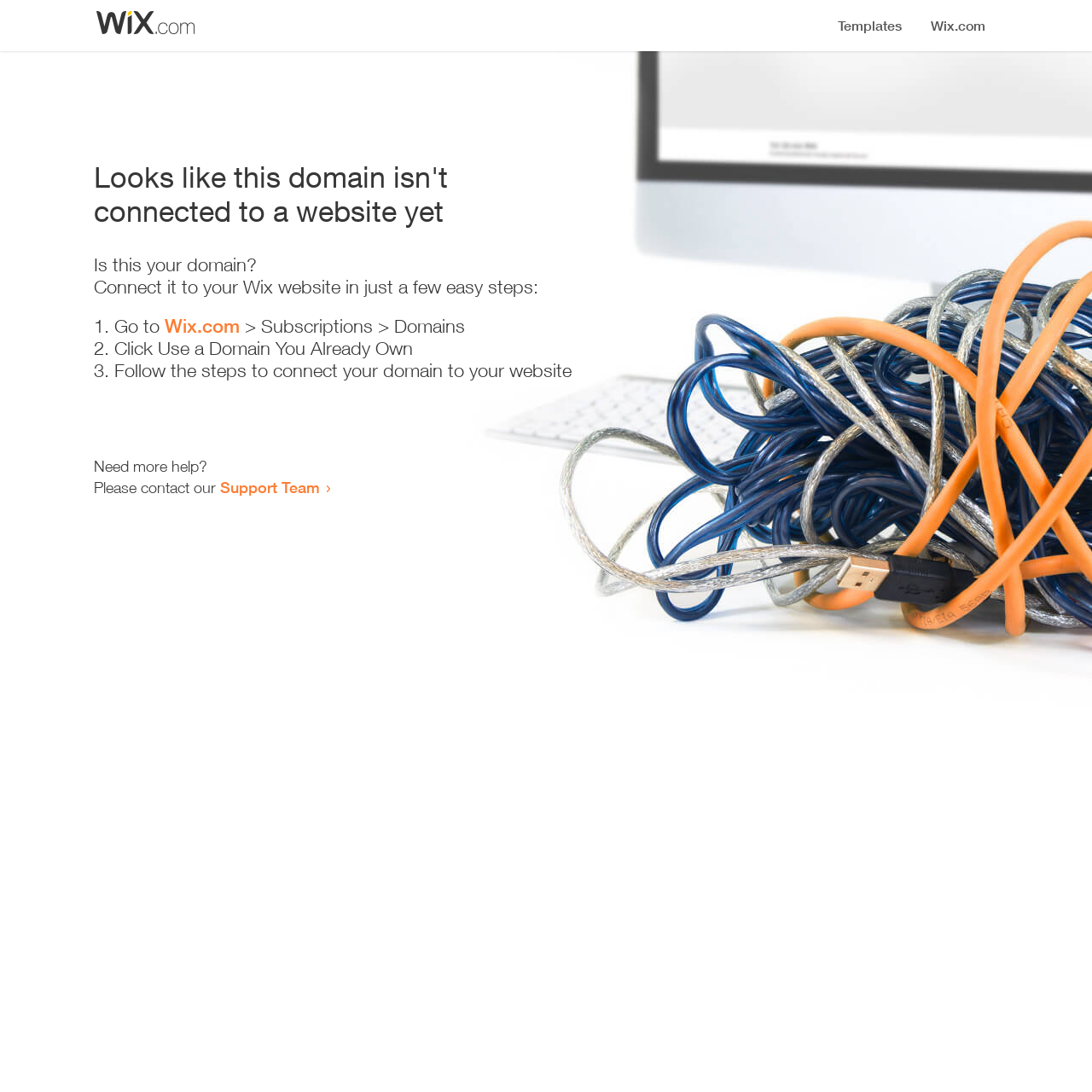Carefully examine the image and provide an in-depth answer to the question: What is the purpose of this webpage?

The webpage appears to be a guide for connecting a domain to a website, providing step-by-step instructions and links to relevant resources, such as Wix.com.